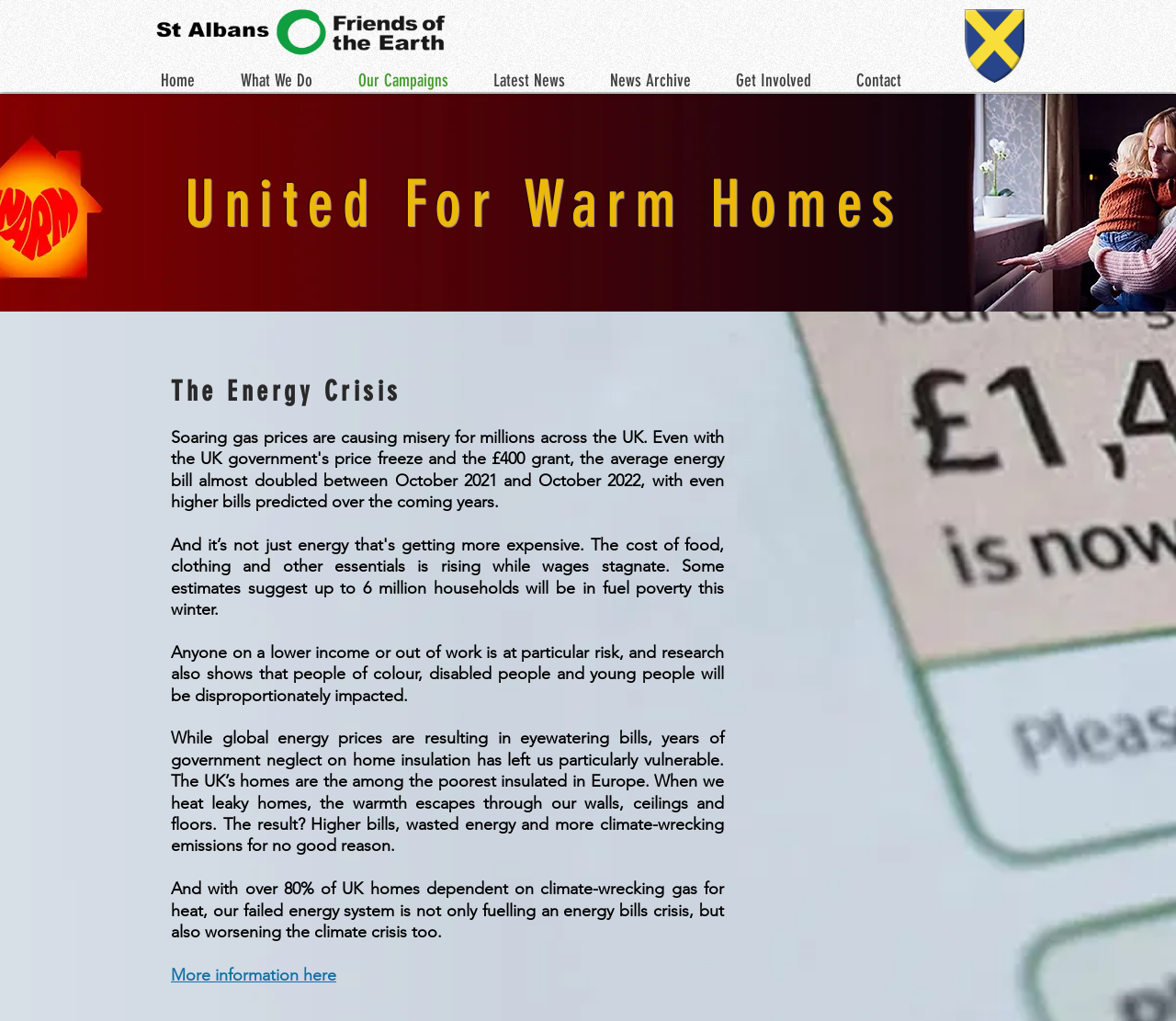Please determine the bounding box coordinates of the area that needs to be clicked to complete this task: 'Enter a comment in the 'Comment *' field'. The coordinates must be four float numbers between 0 and 1, formatted as [left, top, right, bottom].

None